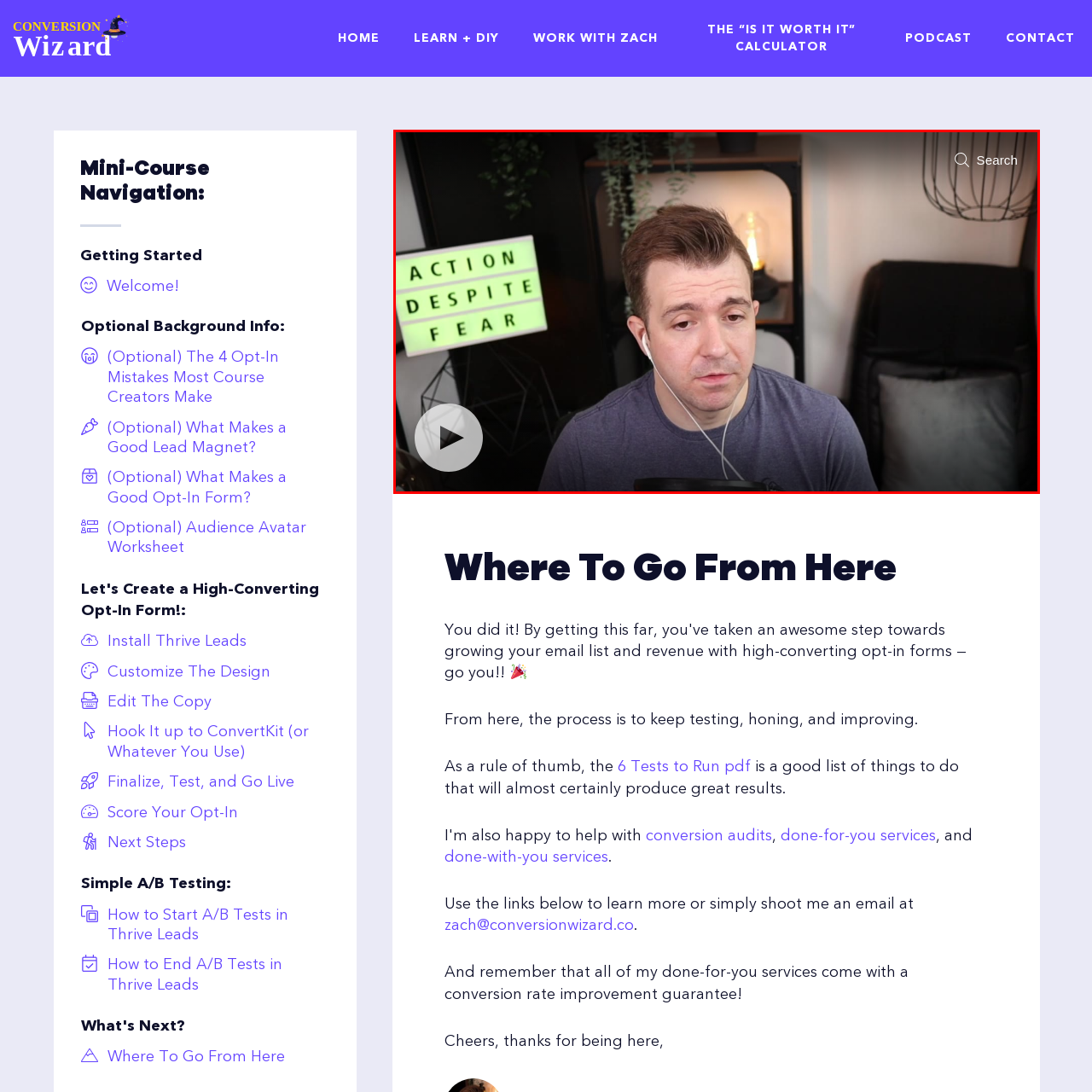Concentrate on the image area surrounded by the red border and answer the following question comprehensively: What is the atmosphere of the environment?

The caption describes the environment as modern and minimalistic, and the presence of green plants surrounding the shelf contributes to a calm and inviting atmosphere.